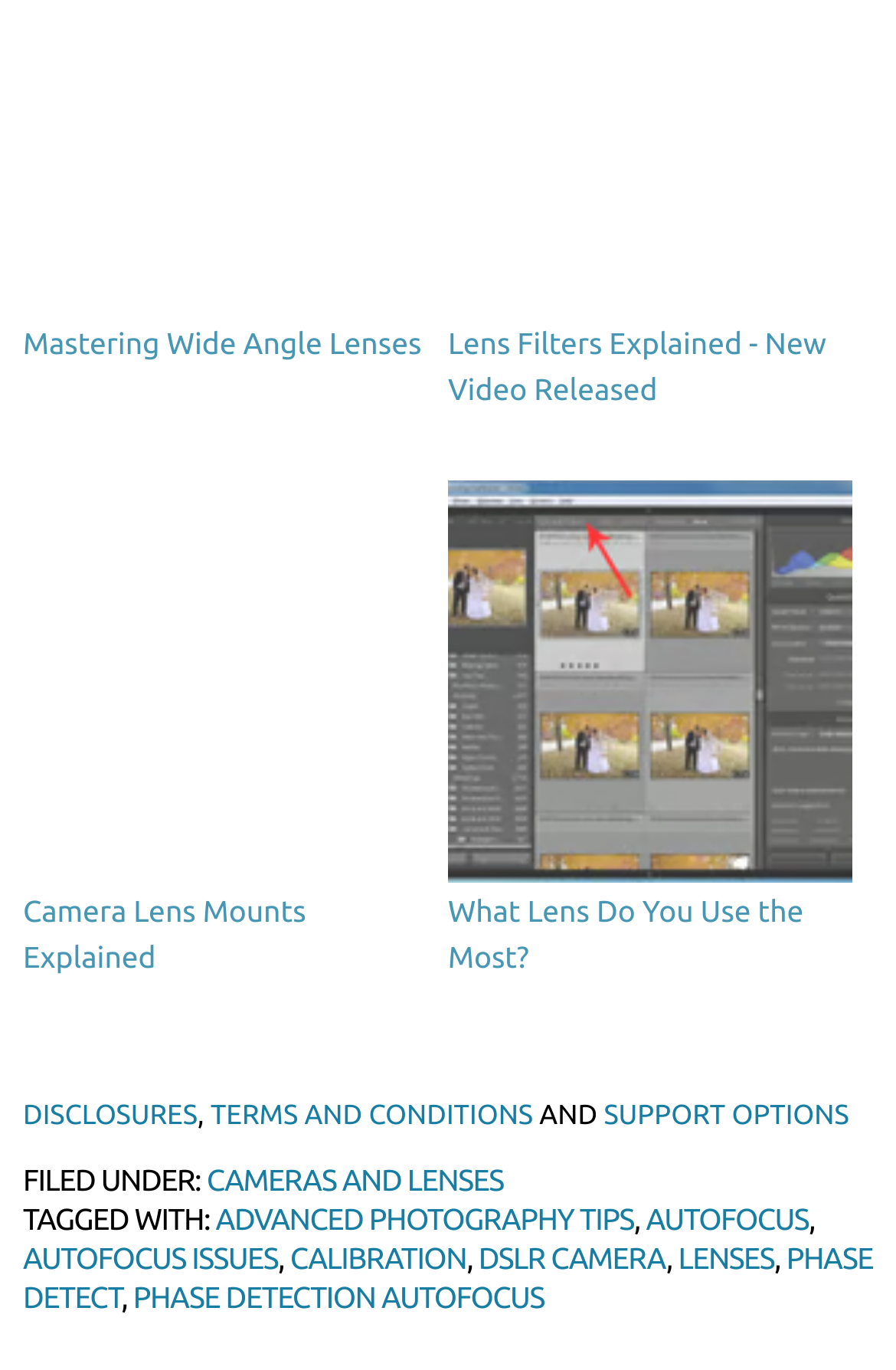Reply to the question with a single word or phrase:
How many images are present on the webpage?

2